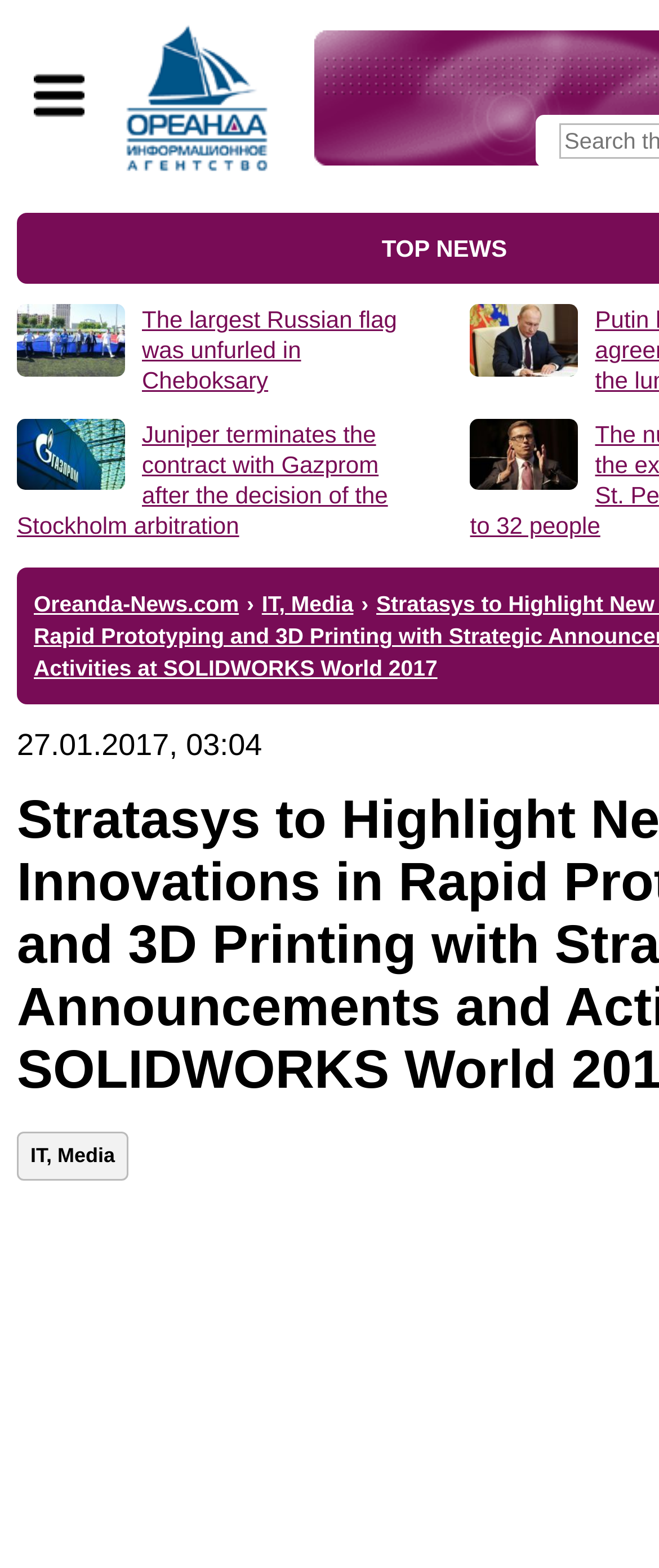Please provide a one-word or short phrase answer to the question:
What is the website's name?

Oreanda-News.com